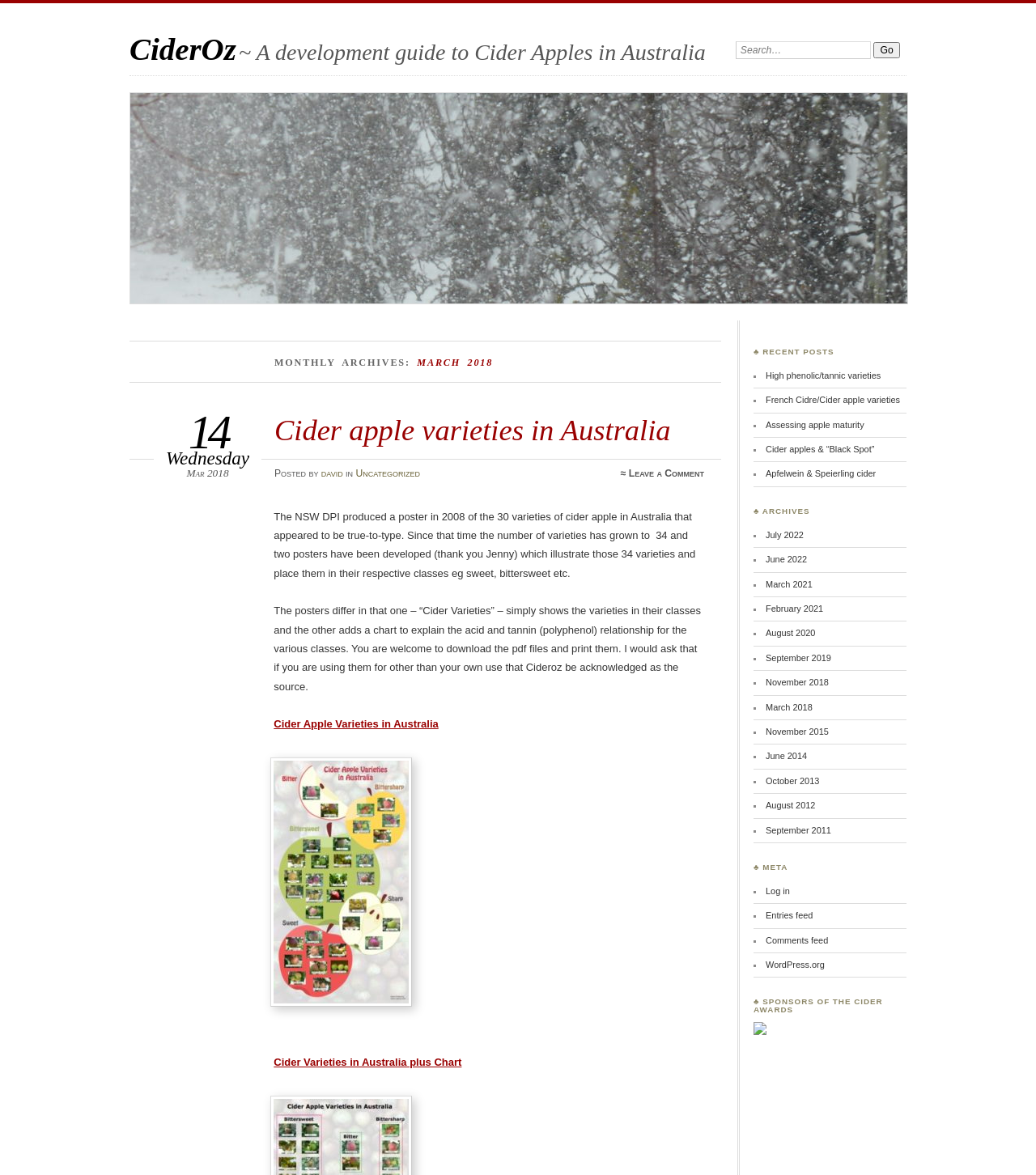Using the image as a reference, answer the following question in as much detail as possible:
How many varieties of cider apples are mentioned?

The webpage mentions that 'the number of varieties has grown to 34' and provides two posters that illustrate those 34 varieties, so the answer is 34.